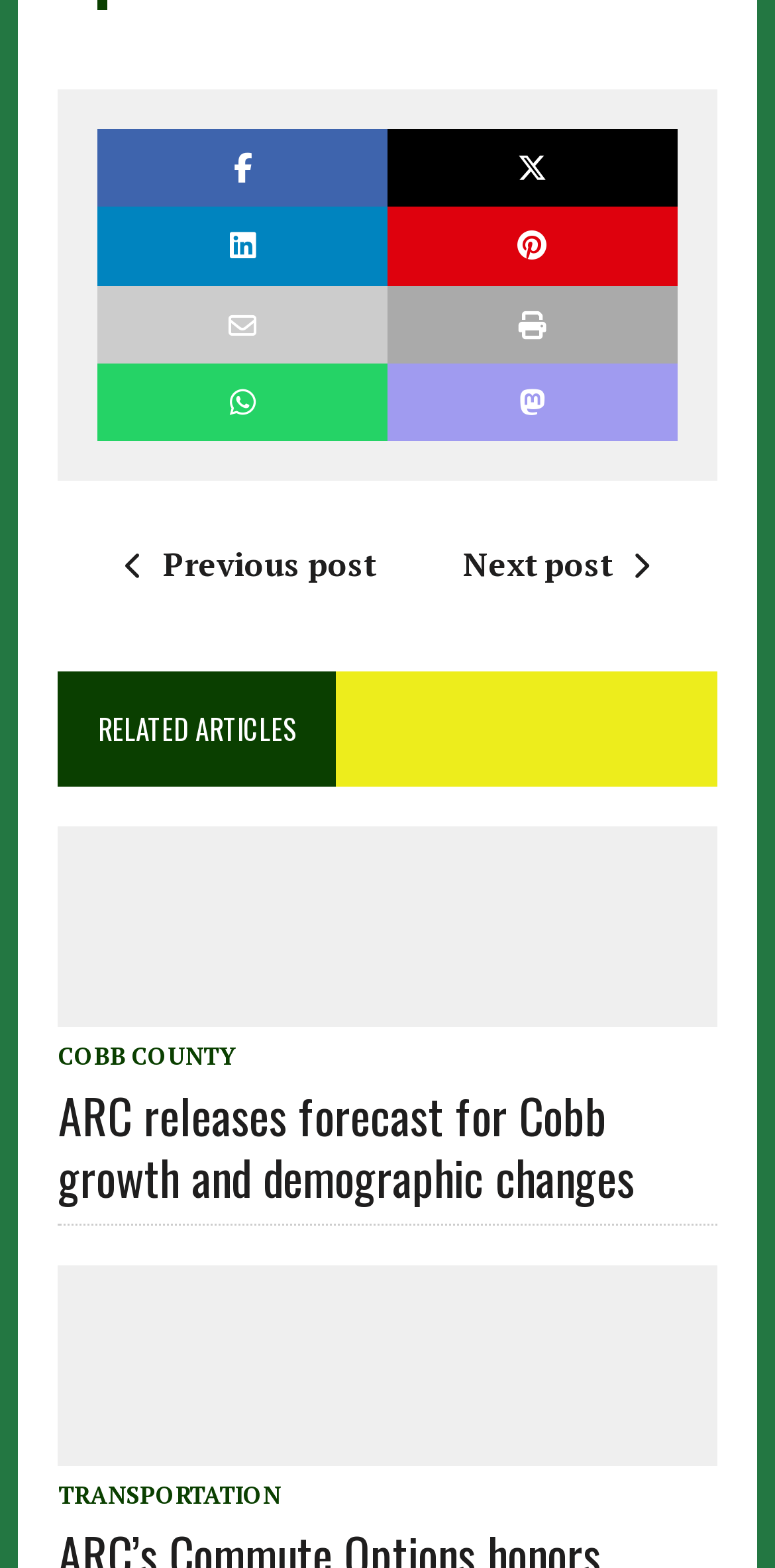Please provide a comprehensive answer to the question based on the screenshot: How many links are there in the first article?

In the first article element, I found three link elements with text 'Welcome to Cobb County brick sign at Henderson Road on Veterans Memorial', 'COBB COUNTY', and 'ARC releases forecast for Cobb growth and demographic changes', respectively.